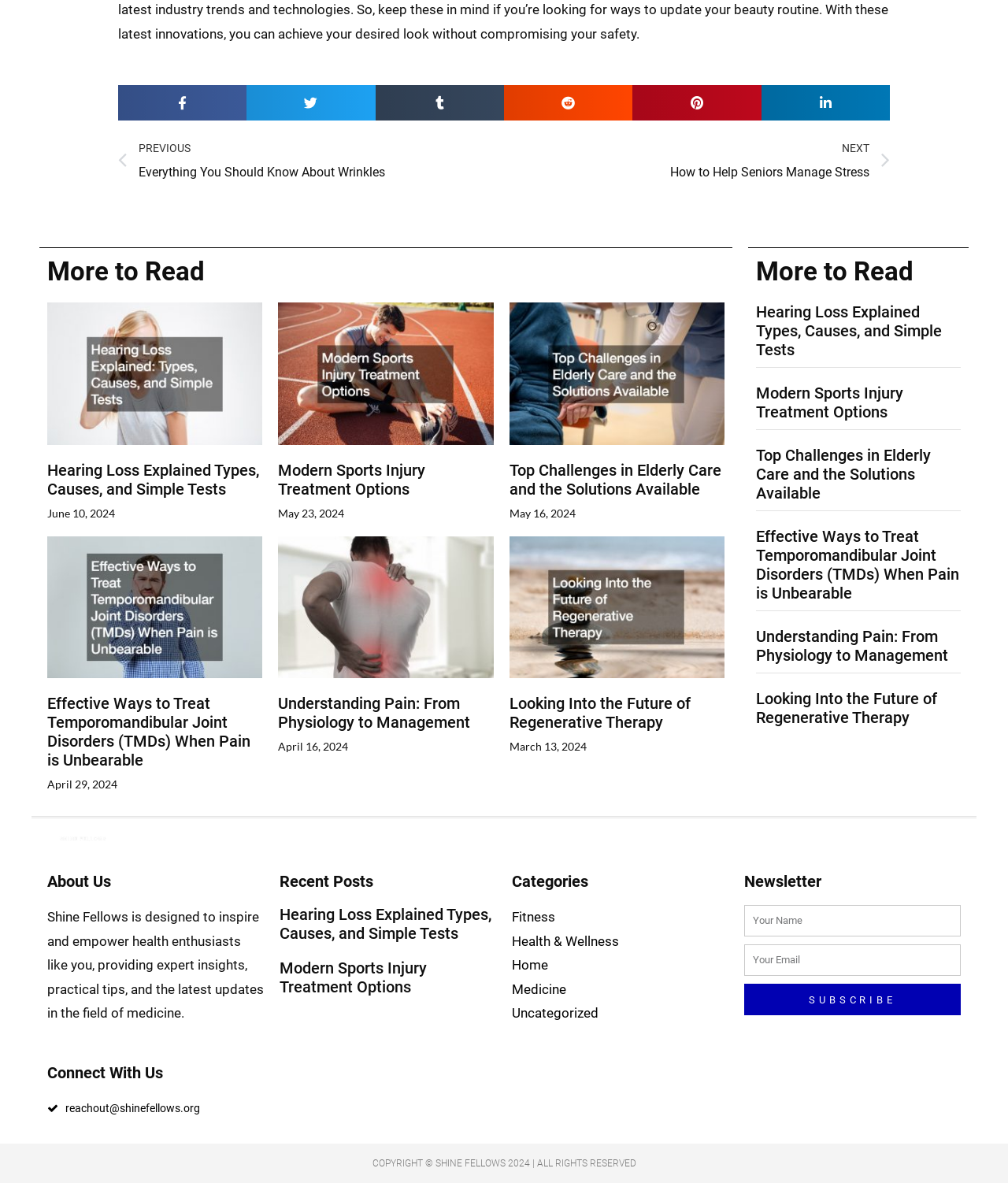Please locate the bounding box coordinates of the element that should be clicked to achieve the given instruction: "Read more about Hearing Loss Explained Types, Causes, and Simple Tests".

[0.047, 0.389, 0.257, 0.421]